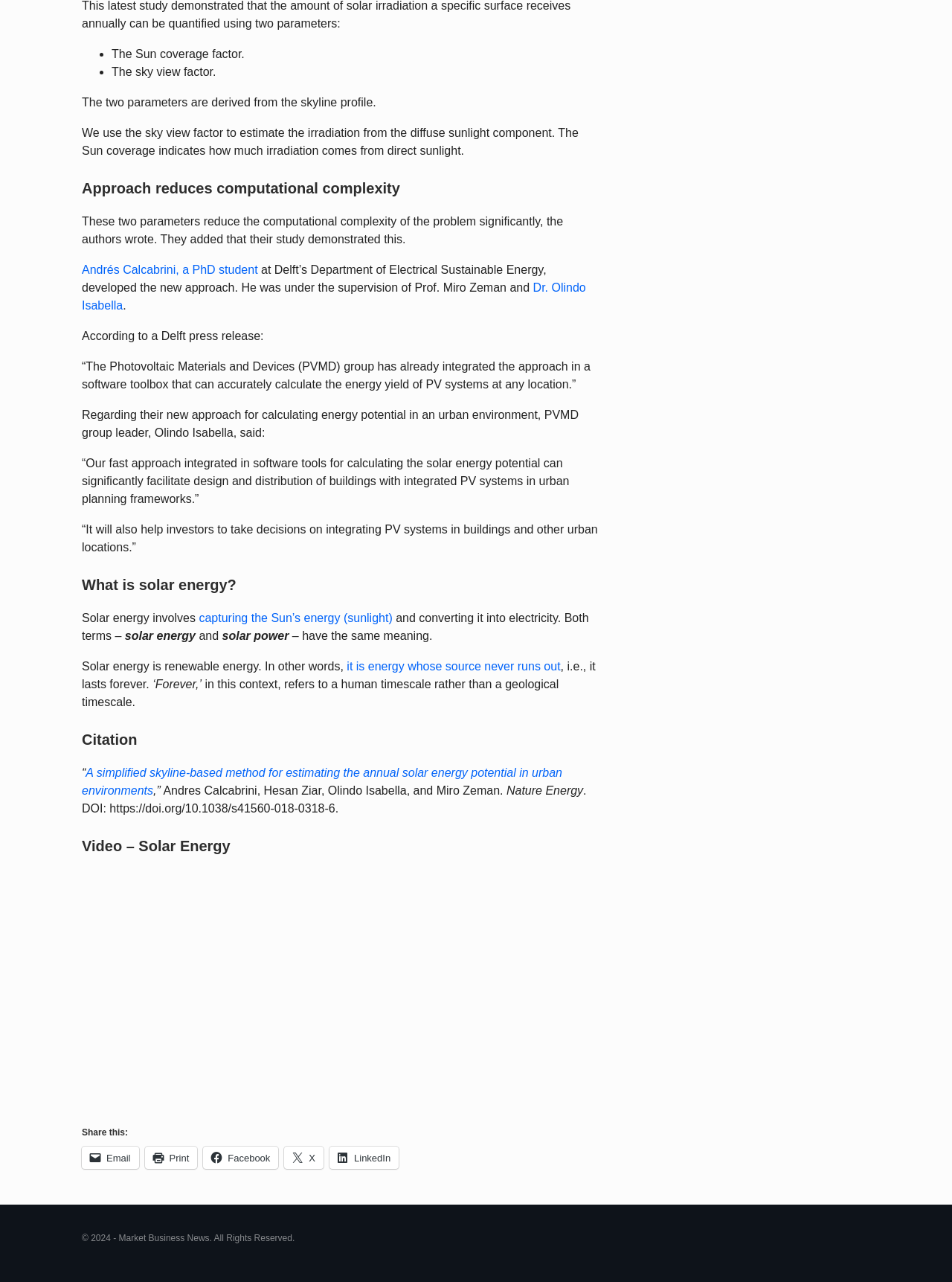Provide the bounding box coordinates, formatted as (top-left x, top-left y, bottom-right x, bottom-right y), with all values being floating point numbers between 0 and 1. Identify the bounding box of the UI element that matches the description: X

[0.299, 0.895, 0.34, 0.912]